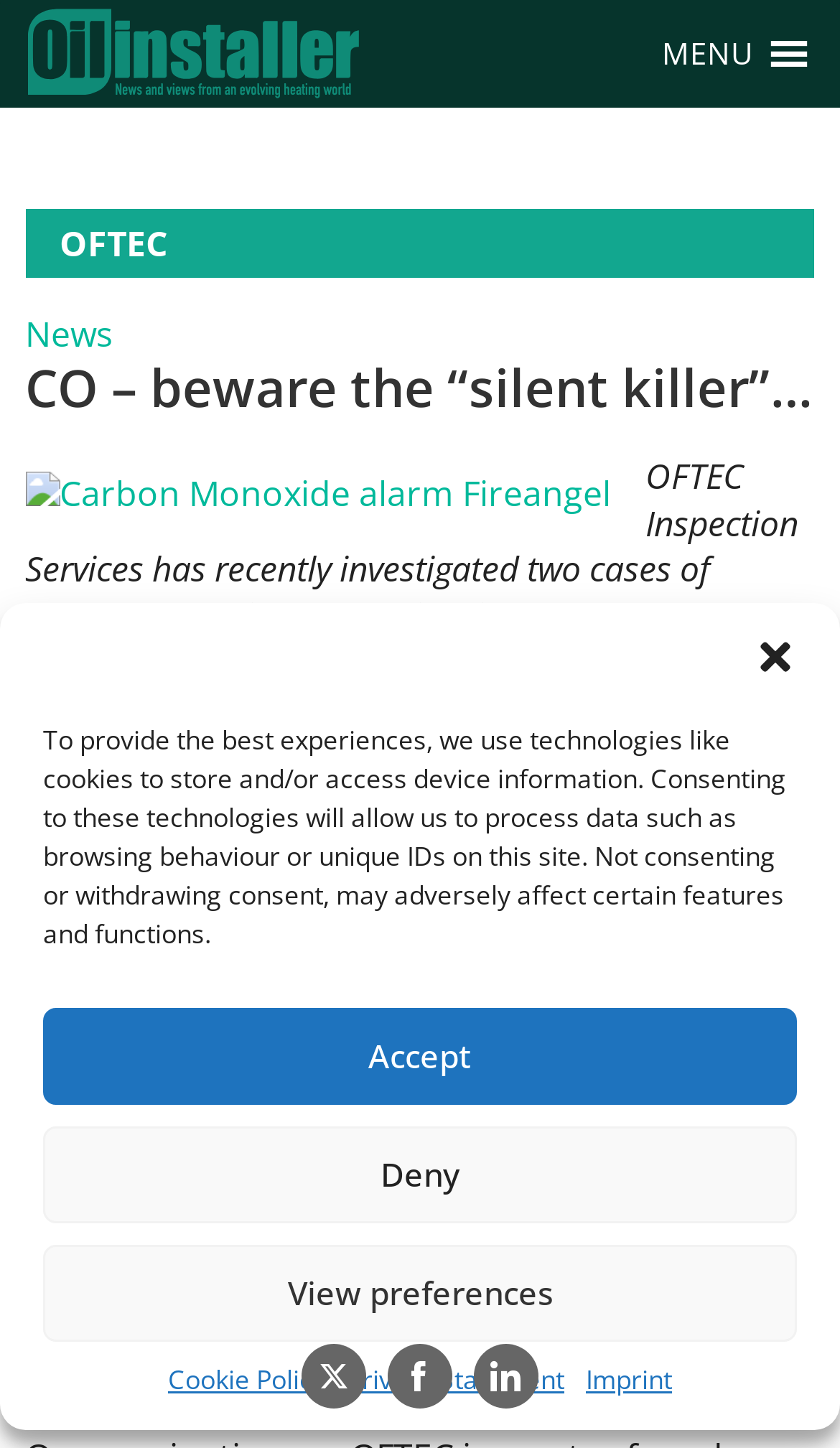Provide the bounding box for the UI element matching this description: "Share on Facebook".

[0.125, 0.502, 0.207, 0.549]